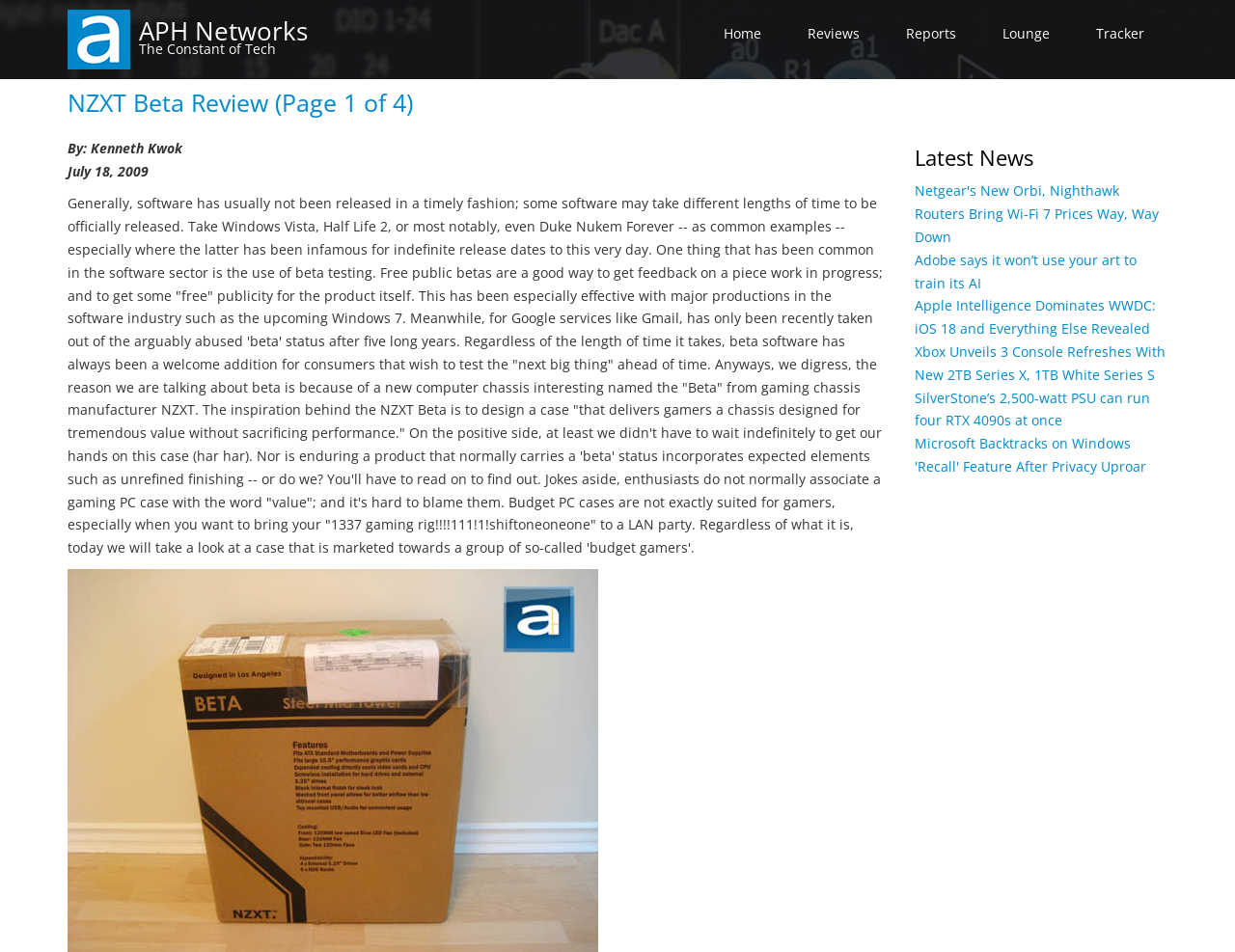Determine the primary headline of the webpage.

NZXT Beta Review (Page 1 of 4)